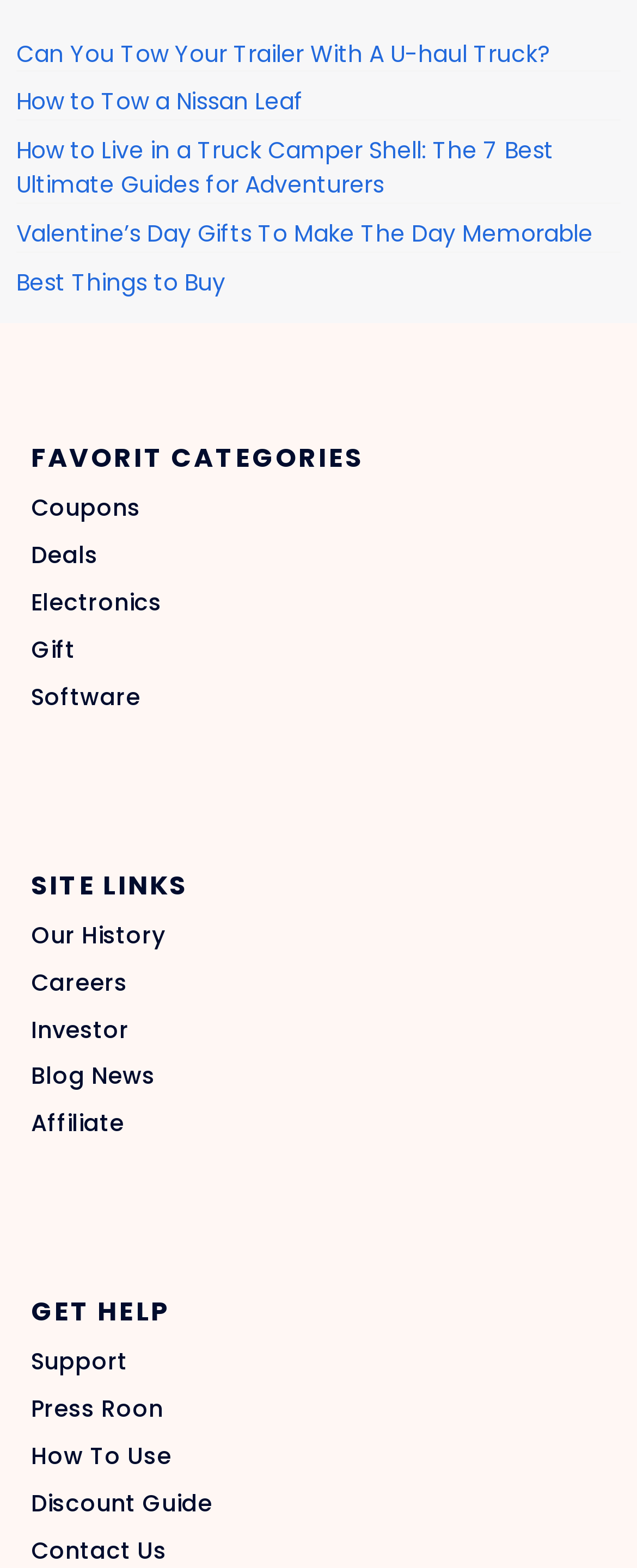What is the heading above 'Support'?
Respond with a short answer, either a single word or a phrase, based on the image.

GET HELP